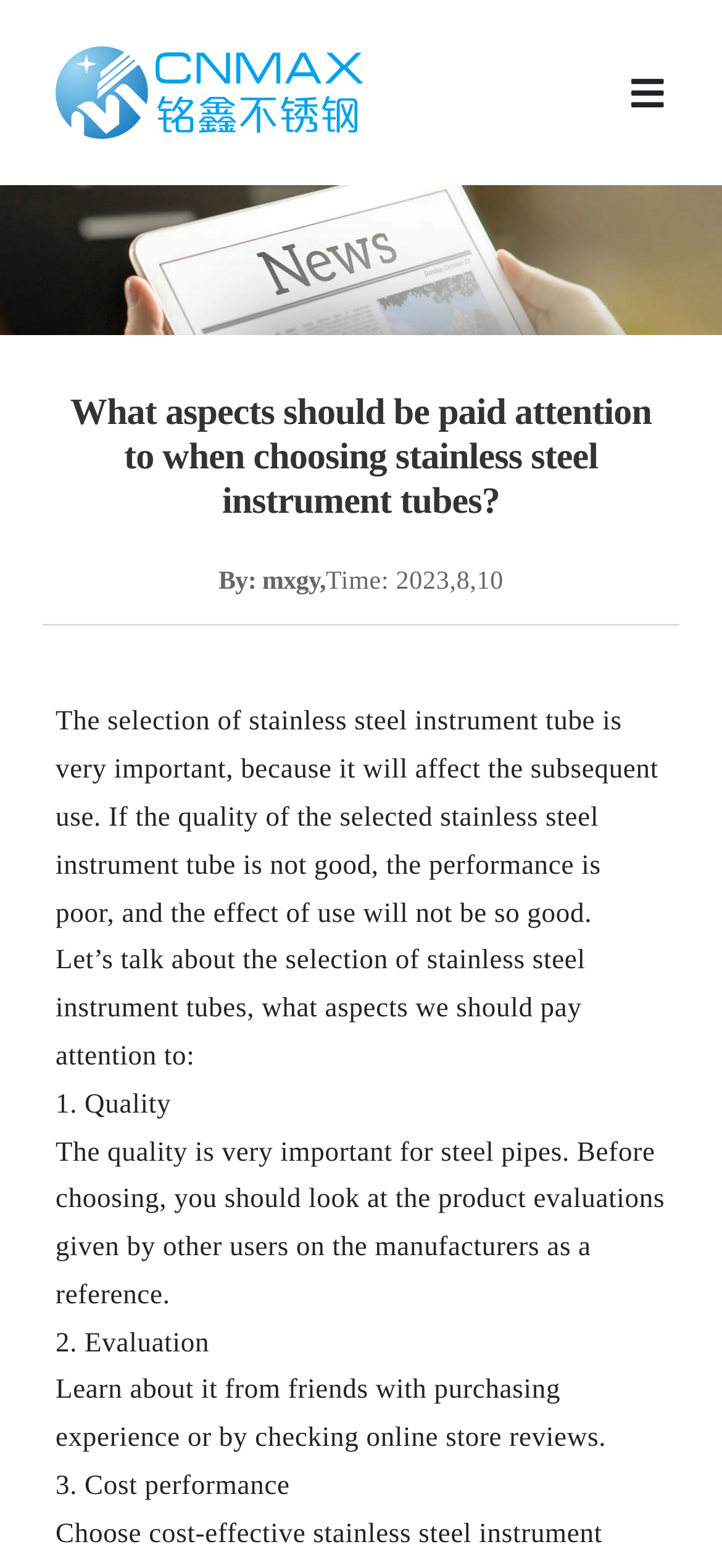Indicate the bounding box coordinates of the element that needs to be clicked to satisfy the following instruction: "Check Best Price". The coordinates should be four float numbers between 0 and 1, i.e., [left, top, right, bottom].

None